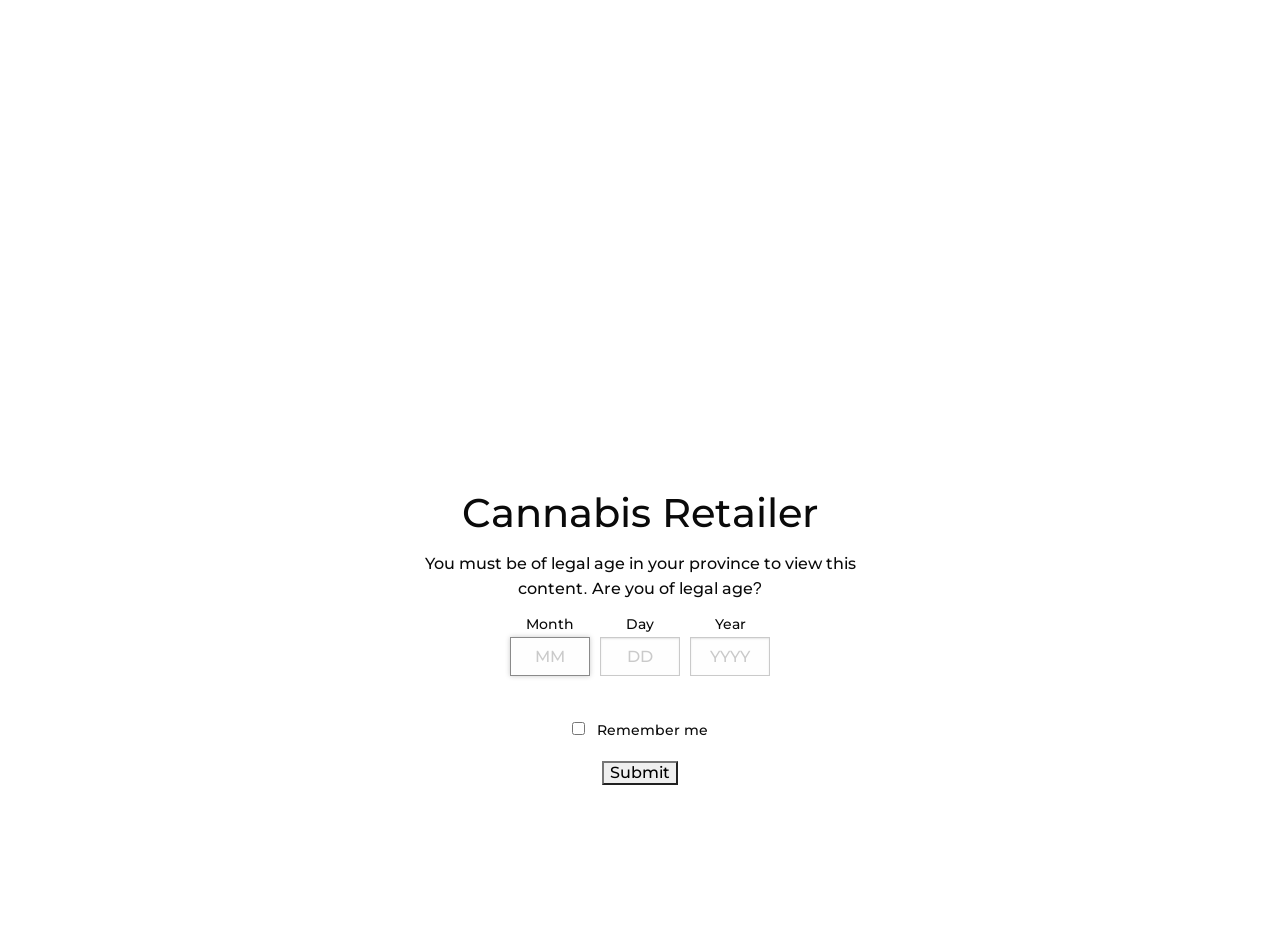Specify the bounding box coordinates of the area to click in order to execute this command: 'Read the latest article'. The coordinates should consist of four float numbers ranging from 0 to 1, and should be formatted as [left, top, right, bottom].

[0.723, 0.584, 0.957, 0.652]